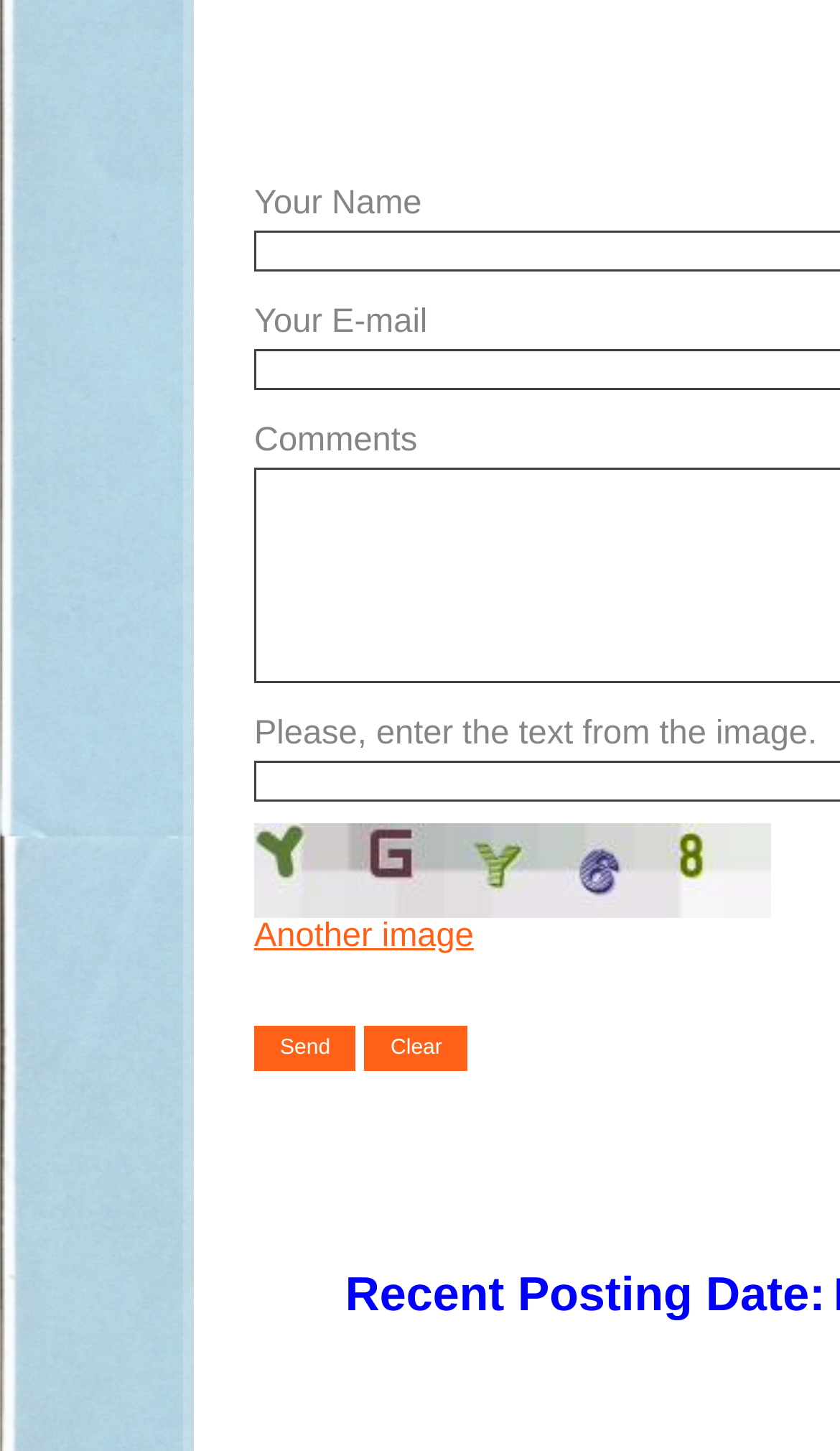Carefully observe the image and respond to the question with a detailed answer:
What is the user expected to do with the image?

Based on the instruction 'Please, enter the text from the image.', the user is expected to enter the text they see in the image, possibly as a form of verification or data entry.